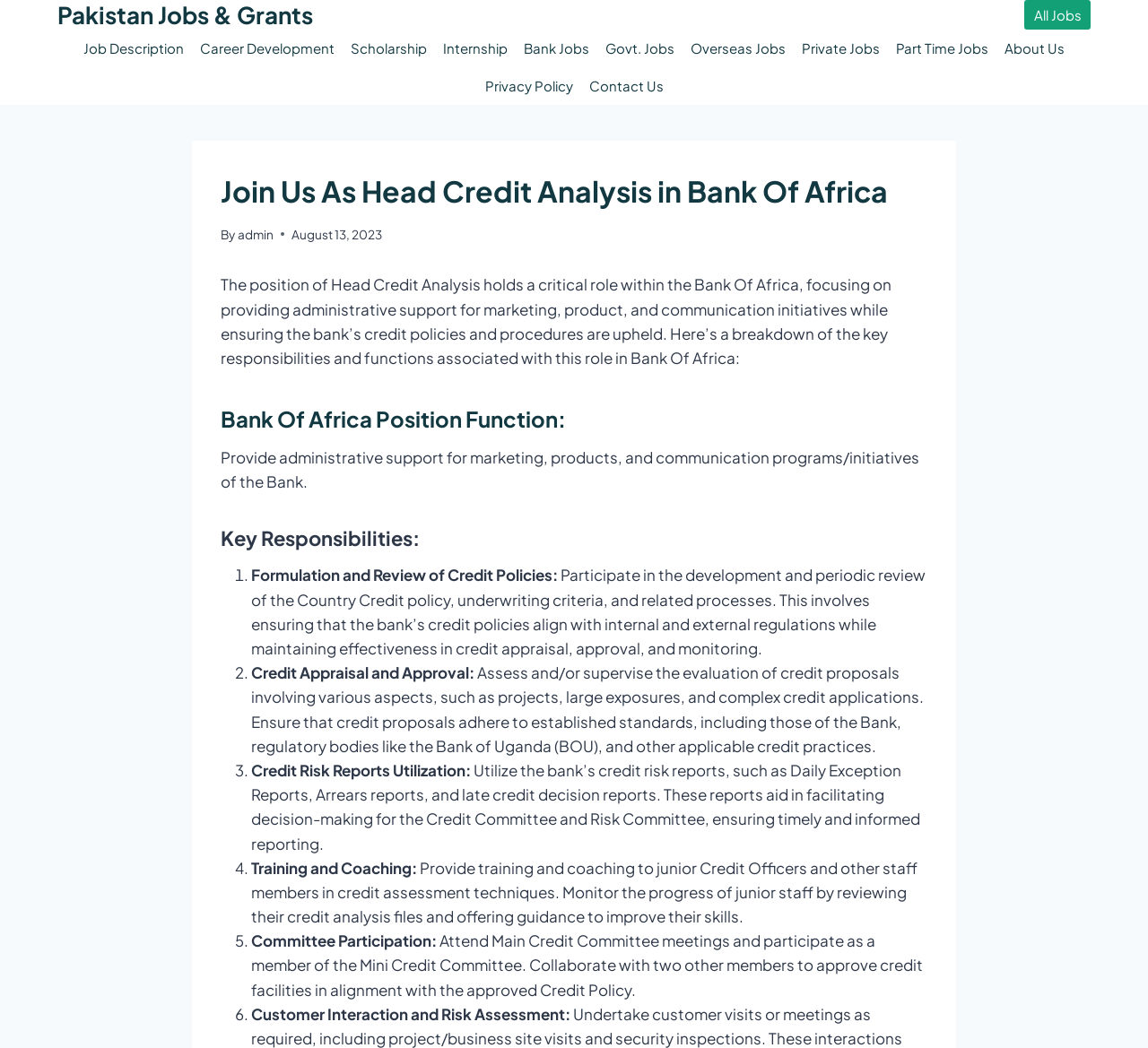Identify the primary heading of the webpage and provide its text.

Join Us As Head Credit Analysis in Bank Of Africa